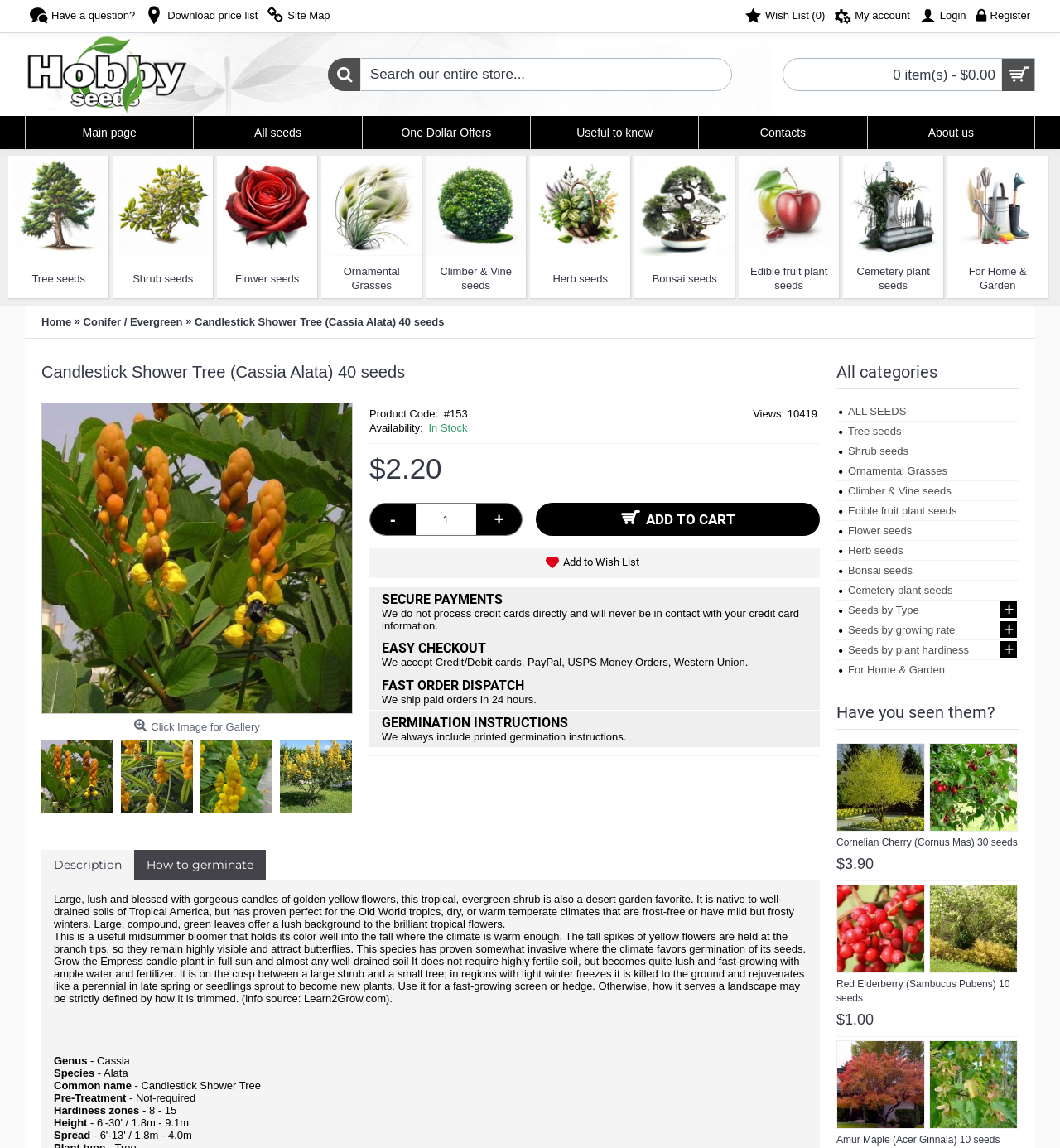Identify the bounding box for the UI element specified in this description: "Climber & Vine seeds". The coordinates must be four float numbers between 0 and 1, formatted as [left, top, right, bottom].

[0.789, 0.419, 0.961, 0.437]